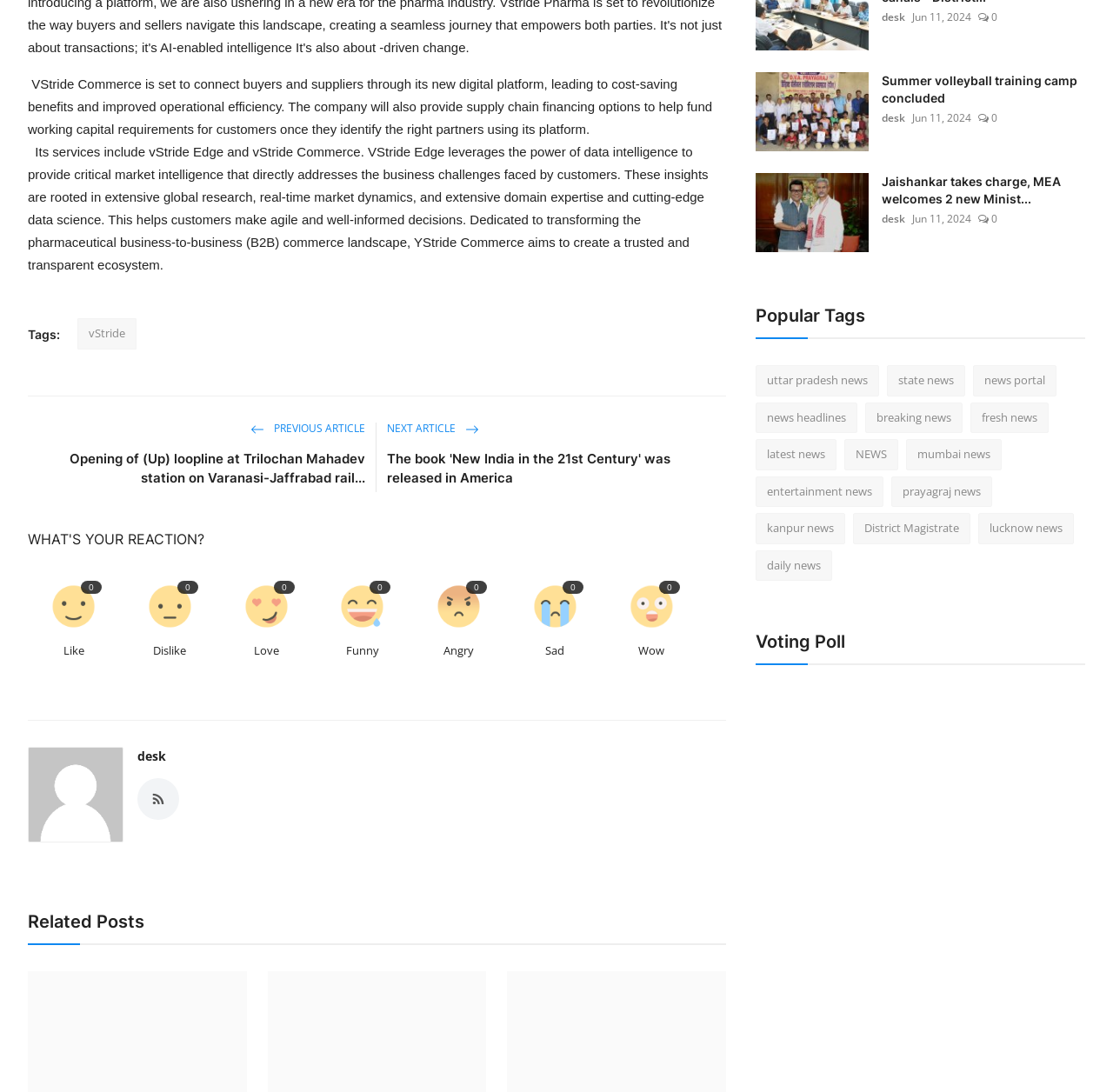What is the topic of the first article?
Using the visual information, answer the question in a single word or phrase.

VStride Commerce